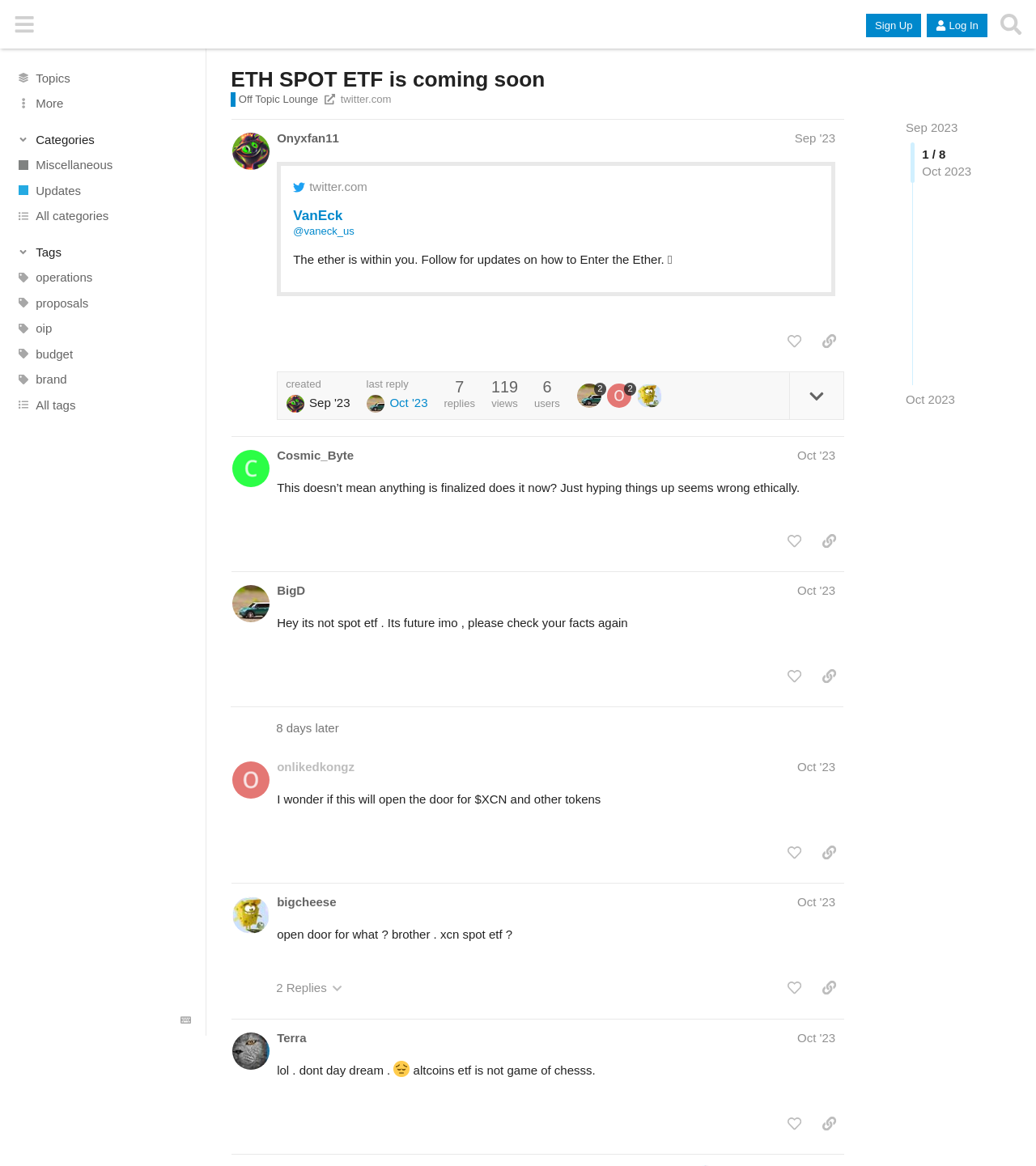What is the purpose of the 'Off Topic Lounge'?
Please provide a detailed answer to the question.

I found the answer by looking at the description of the 'Off Topic Lounge', which states that it is for 'general discussion among the community relating to any topic not related to Onyx Protocol'.